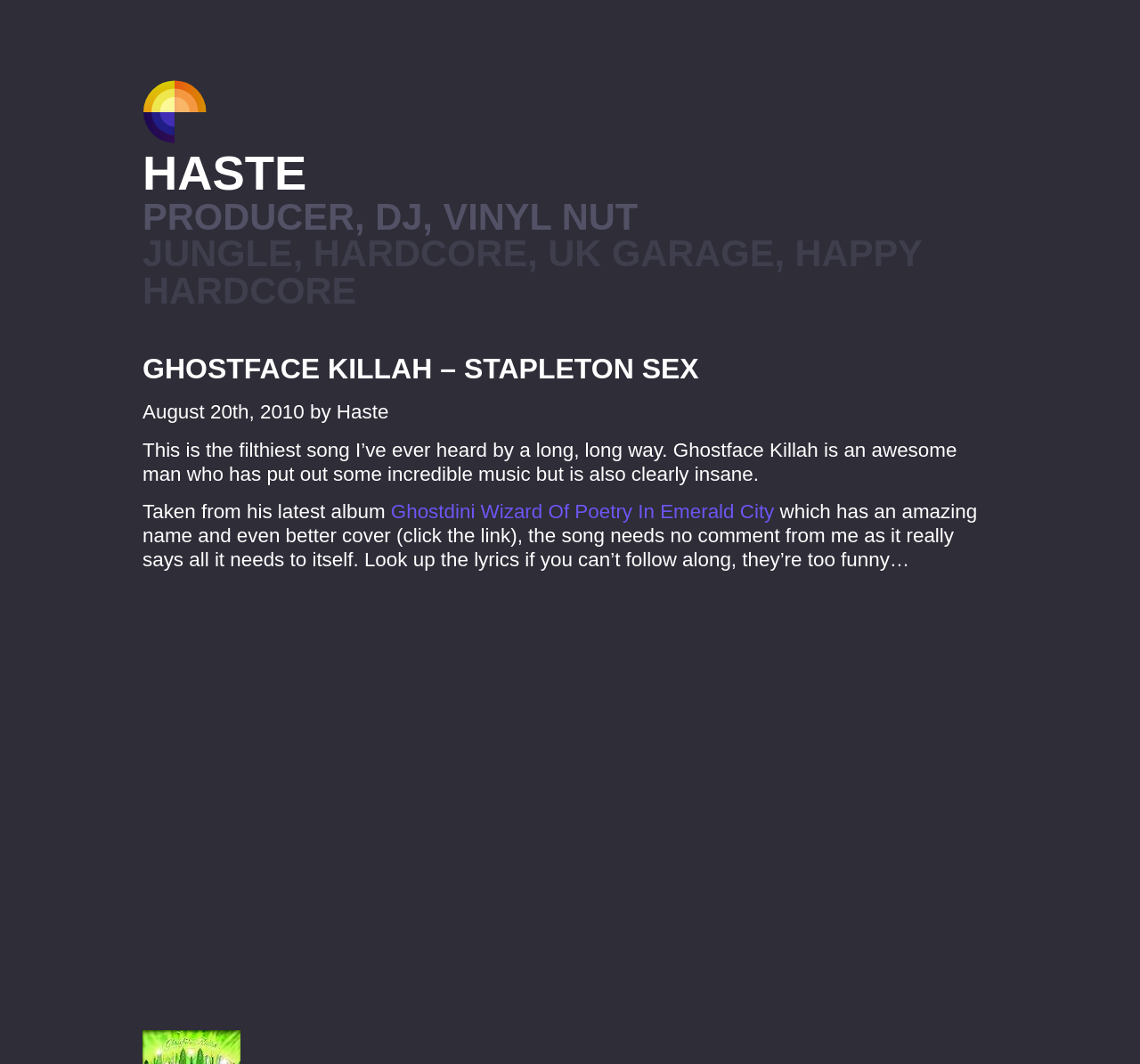Elaborate on the different components and information displayed on the webpage.

The webpage appears to be a blog post or article about a song by Ghostface Killah. At the top left of the page, there is a logo of "Haste" accompanied by a link to the logo. Next to the logo is a heading that reads "HASTE" in bold font. Below the logo and heading, there is a longer heading that describes Haste as a "PRODUCER, DJ, VINYL NUT JUNGLE, HARDCORE, UK GARAGE, HAPPY HARDCORE".

The main content of the page is focused on the song "Stapleton Sex" by Ghostface Killah. The title of the song is displayed in a heading, followed by the date "August 20th, 2010" and the author "Haste". There is a brief description of the song, which is described as "the filthiest song I’ve ever heard". The text also mentions that Ghostface Killah is an "awesome man" who has put out "incredible music" but is also "clearly insane".

Below the description, there is a mention of the song being taken from Ghostface Killah's latest album, "Ghostdini Wizard Of Poetry In Emerald City", which is linked to allow users to click and view more information. The text then goes on to say that the song "needs no comment" and that the lyrics are "too funny" to summarize.

At the bottom of the page, there is a disabled plugin object that appears to be a music player or embedded content, but it is not currently active.